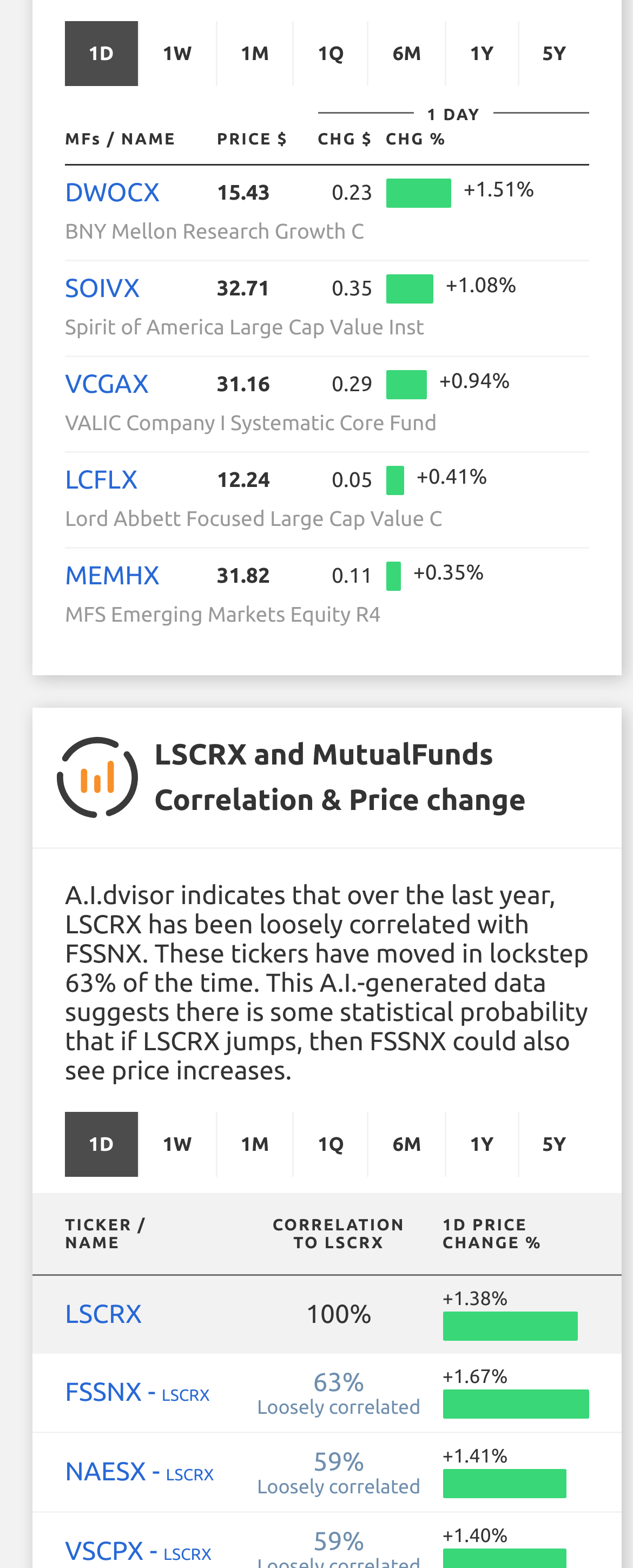Please identify the bounding box coordinates of the area that needs to be clicked to follow this instruction: "click on the link DWOCX".

[0.103, 0.114, 0.252, 0.133]